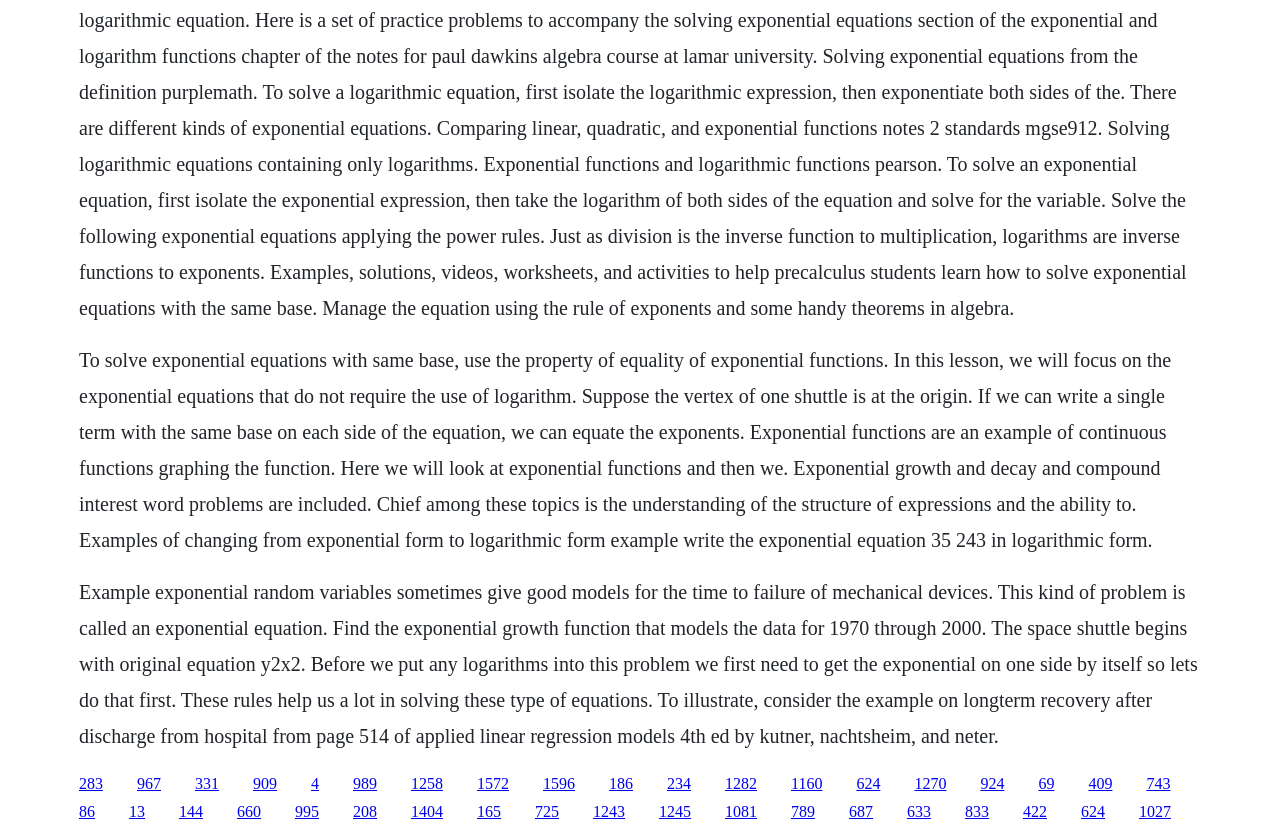What is the main topic of this webpage?
Analyze the image and provide a thorough answer to the question.

The main topic of this webpage is exponential equations, which can be inferred from the static text elements that discuss the property of equality of exponential functions, exponential growth and decay, and compound interest word problems.